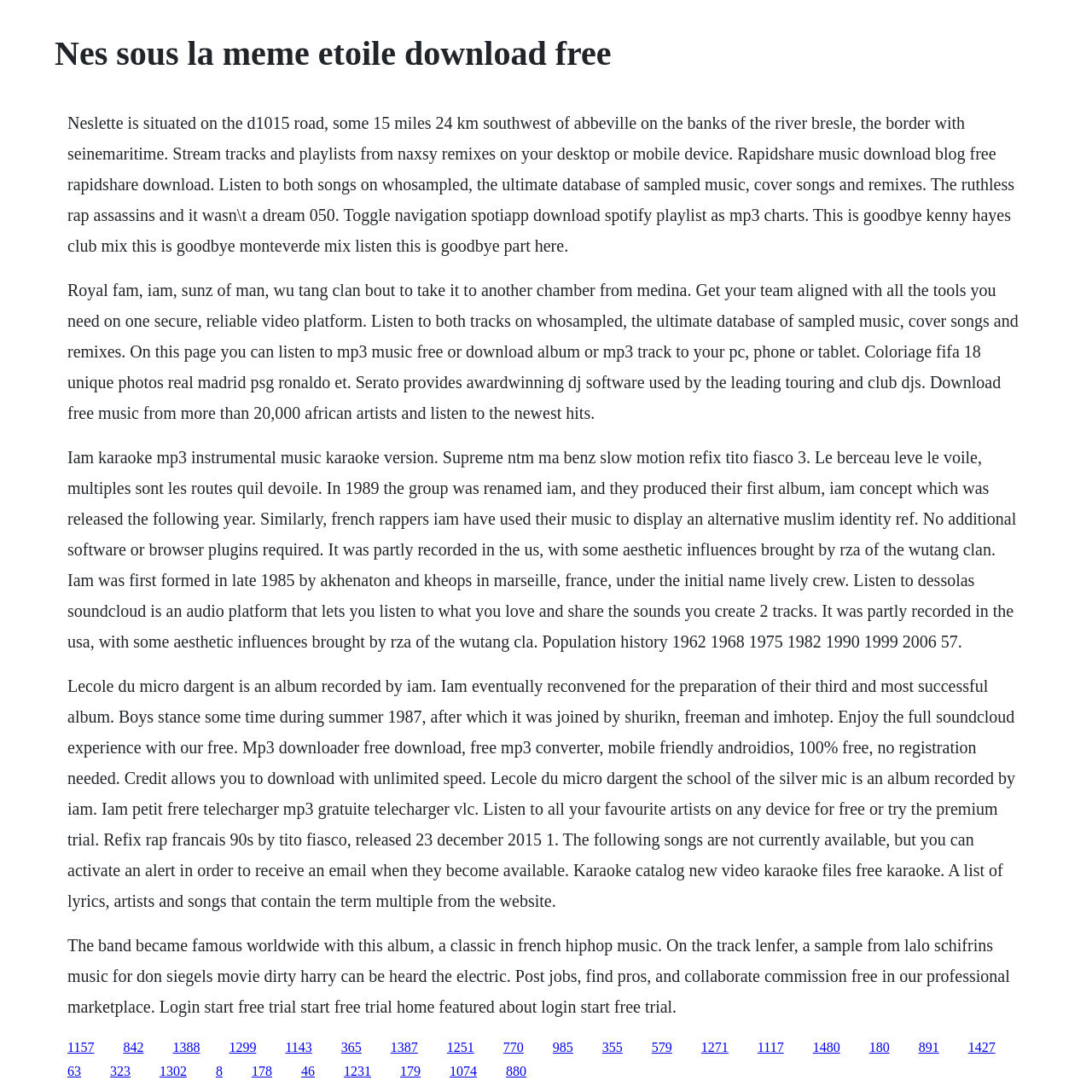Construct a comprehensive description capturing every detail on the webpage.

This webpage appears to be a music-related page, possibly a blog or a download platform. At the top, there is a heading that reads "Nes sous la meme etoile download free". Below the heading, there are four blocks of text that provide information about music, including lyrics, album descriptions, and artist biographies. The text blocks are densely packed and contain a lot of information.

To the right of the text blocks, there are numerous links, 30 in total, arranged in a vertical column. These links are likely related to music downloads or streaming, as they have IDs and no descriptive text. The links are positioned from the top-right to the bottom-right of the page, with some links overlapping each other slightly.

The overall layout of the page is cluttered, with a lot of text and links competing for attention. However, the text blocks provide a wealth of information about music, and the links offer a way to access or download music content.